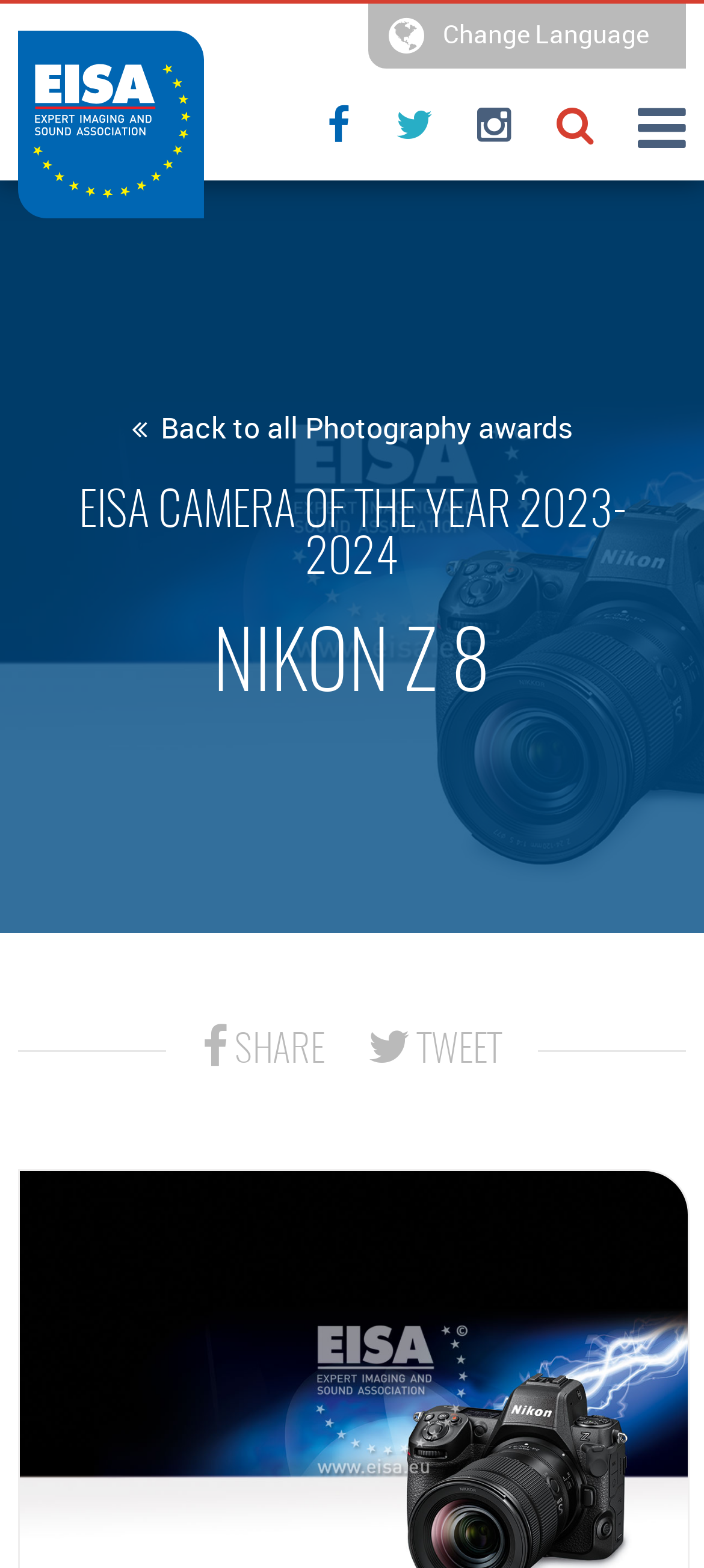Identify the bounding box coordinates of the section that should be clicked to achieve the task described: "Change the language to English".

[0.051, 0.519, 0.704, 0.578]